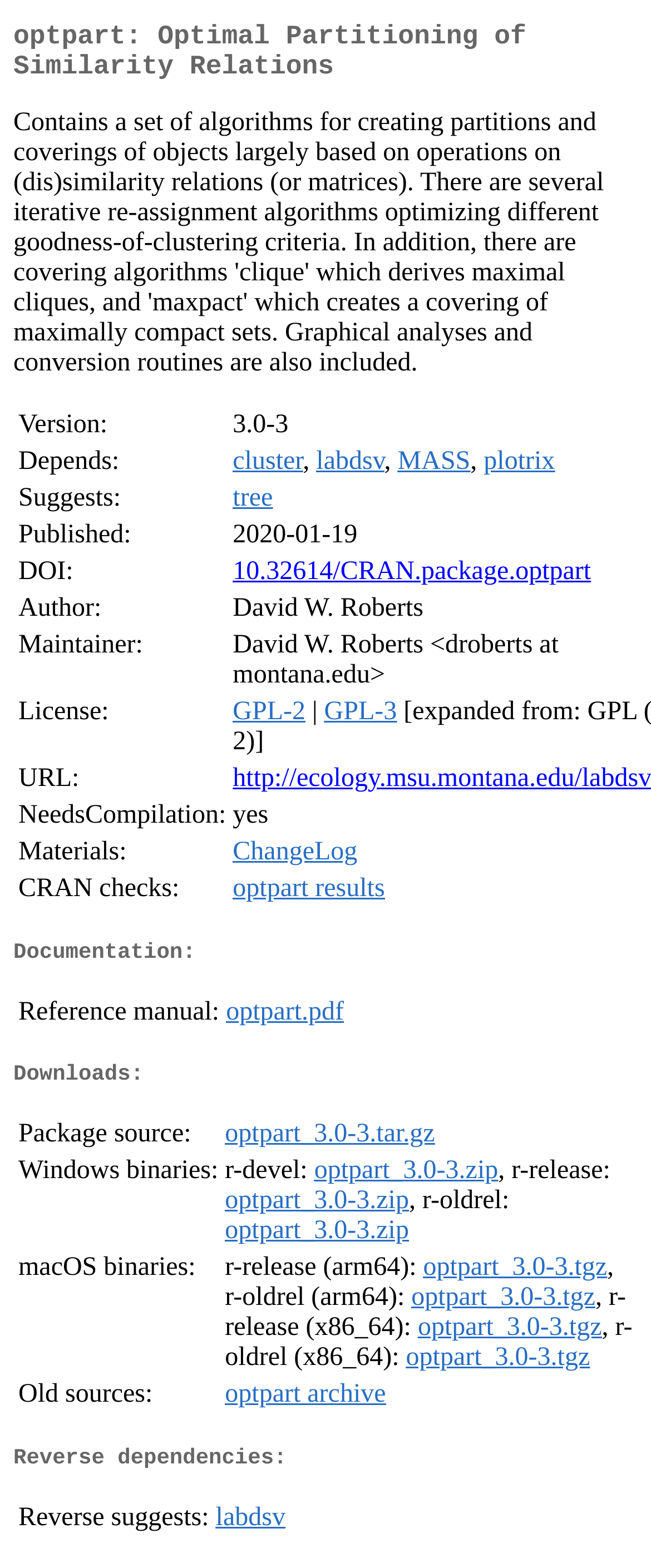What is the DOI of the package?
Please provide a detailed and thorough answer to the question.

The DOI of the package is '10.32614/CRAN.package.optpart' which is mentioned in the 'DOI:' section of the webpage.